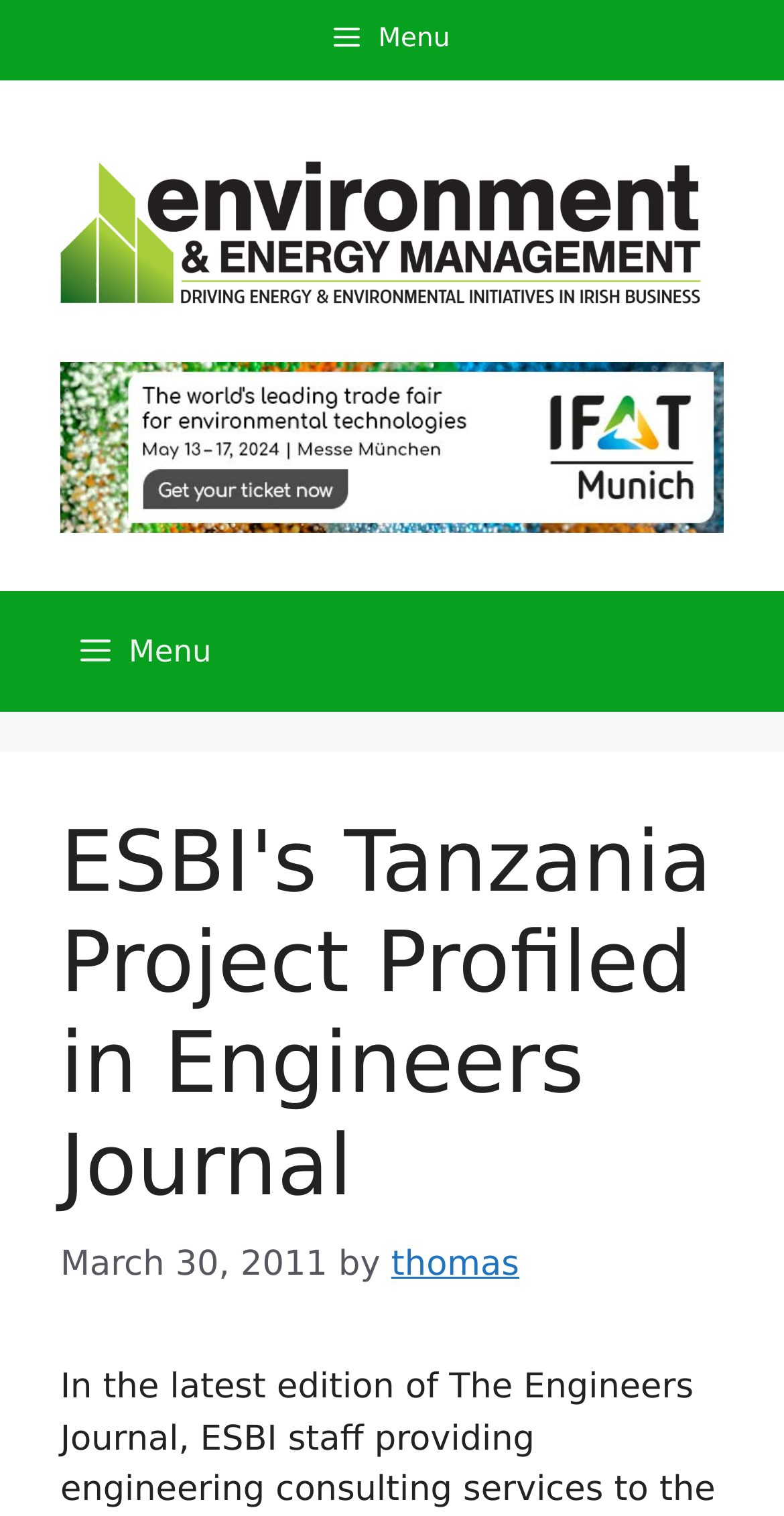Provide your answer in a single word or phrase: 
What is the type of the navigation menu?

Primary